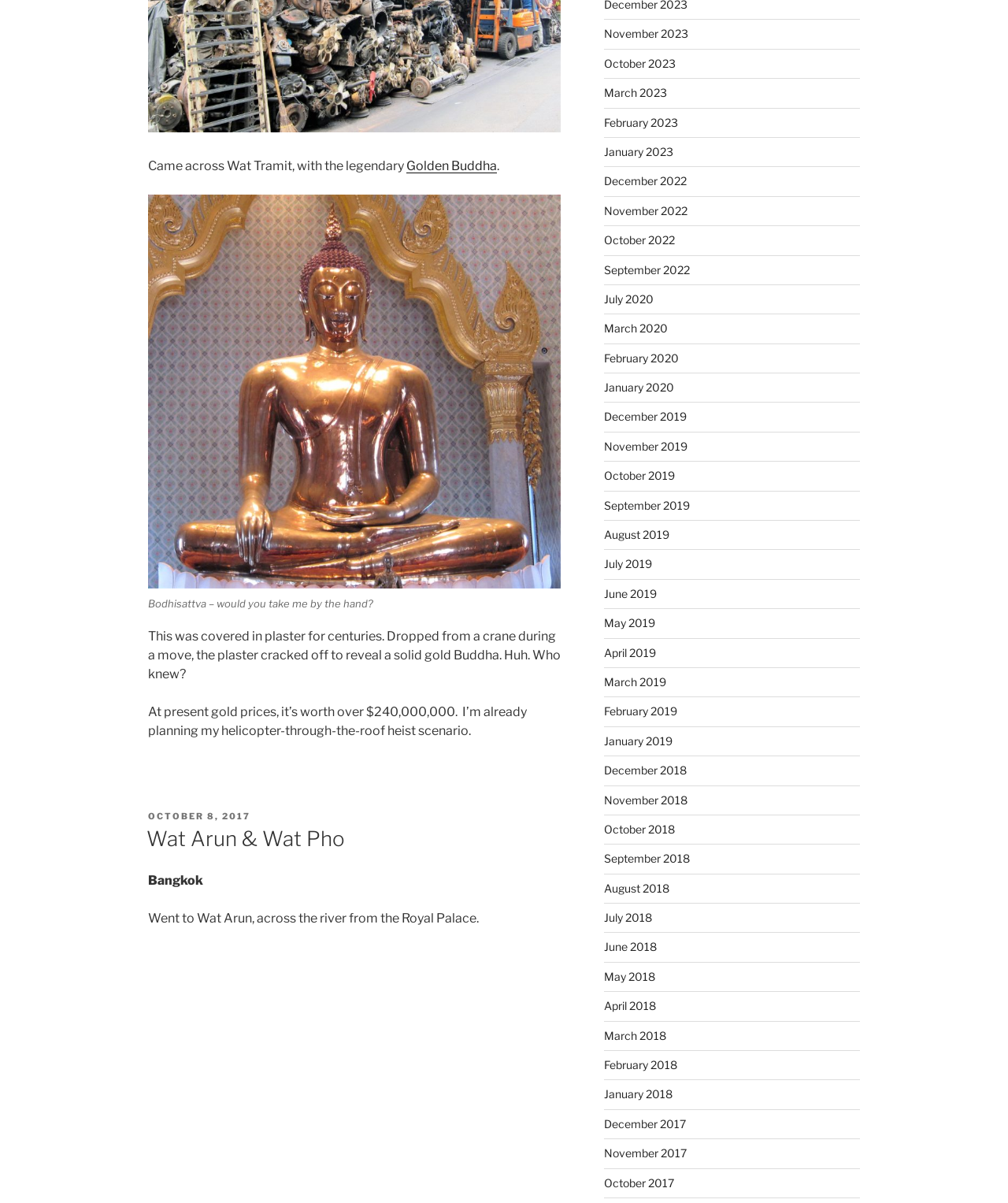What is the date of the post?
Based on the image content, provide your answer in one word or a short phrase.

OCTOBER 8, 2017